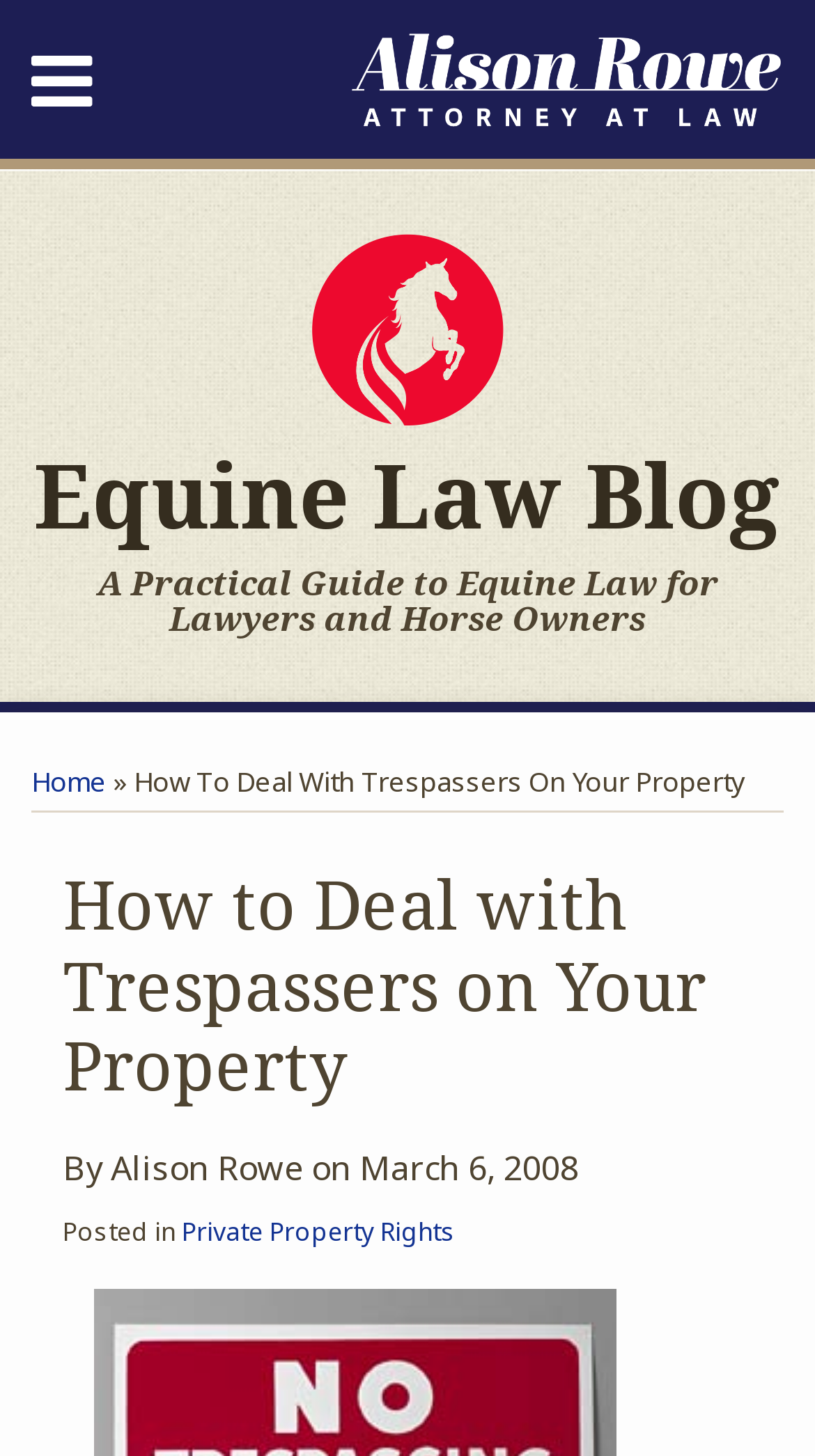Please give a succinct answer using a single word or phrase:
What is the name of the blog?

Equine Law Blog